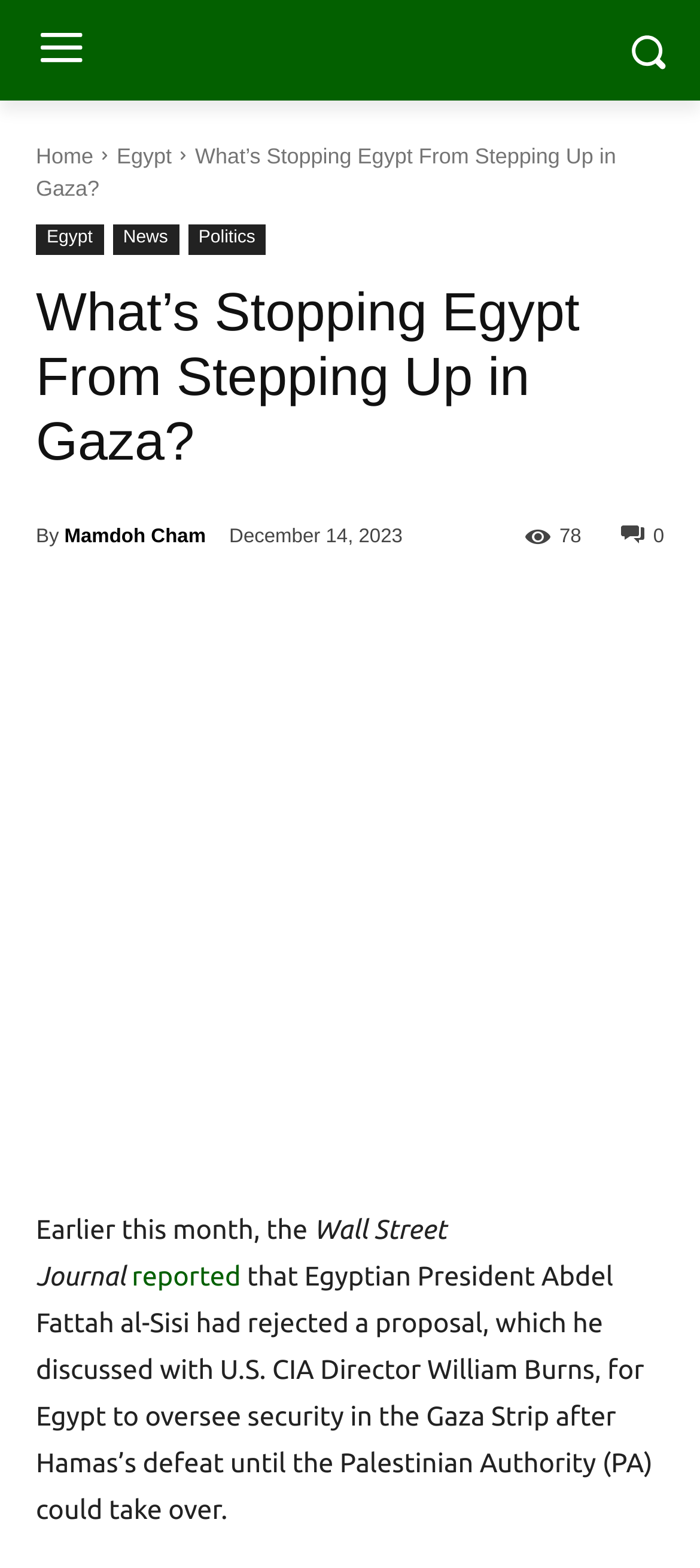Determine the bounding box coordinates of the region to click in order to accomplish the following instruction: "Read the article by Mamdoh Cham". Provide the coordinates as four float numbers between 0 and 1, specifically [left, top, right, bottom].

[0.092, 0.325, 0.294, 0.36]